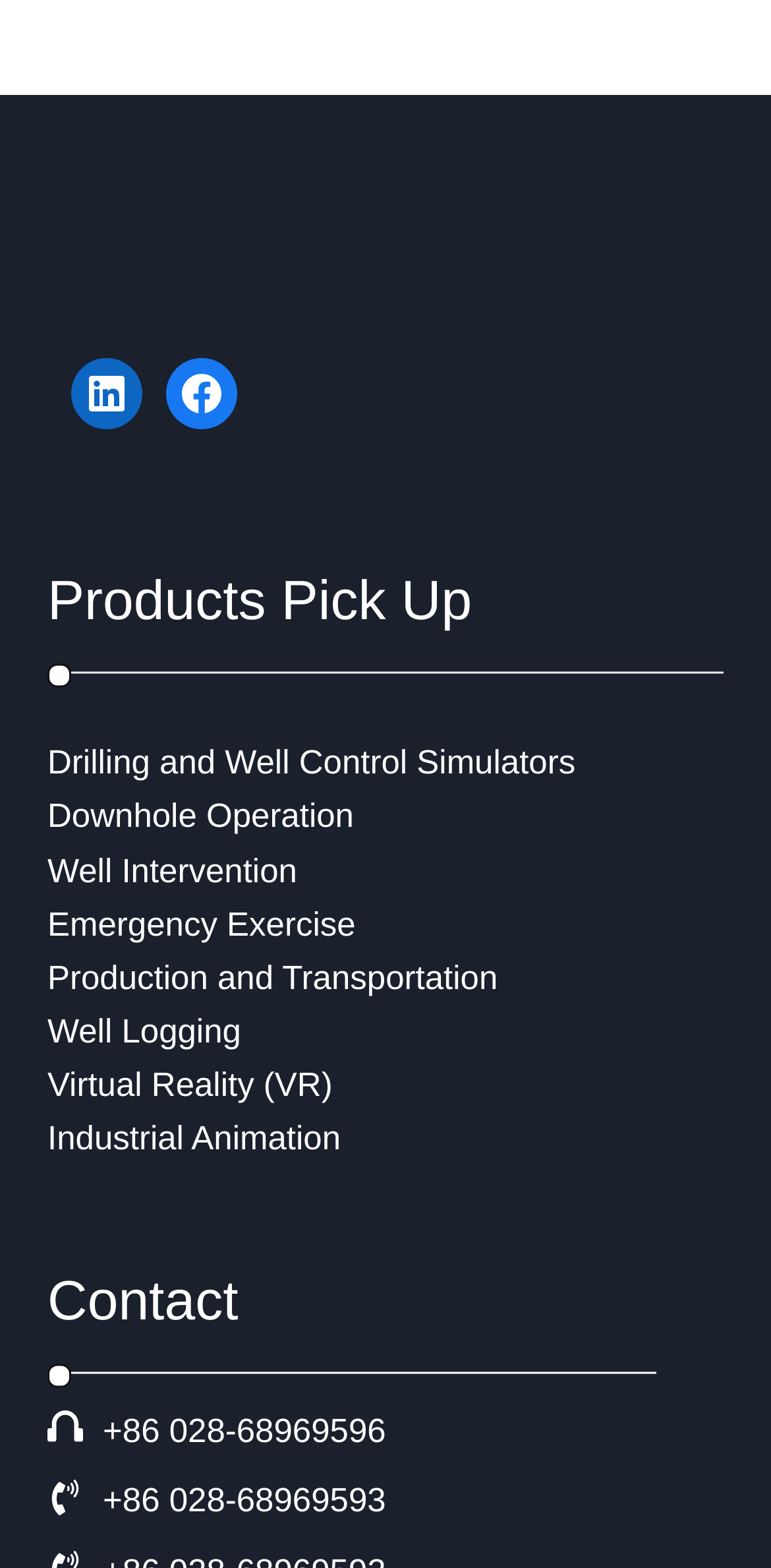Predict the bounding box of the UI element based on this description: "Emergency Exercise".

[0.062, 0.577, 0.461, 0.601]